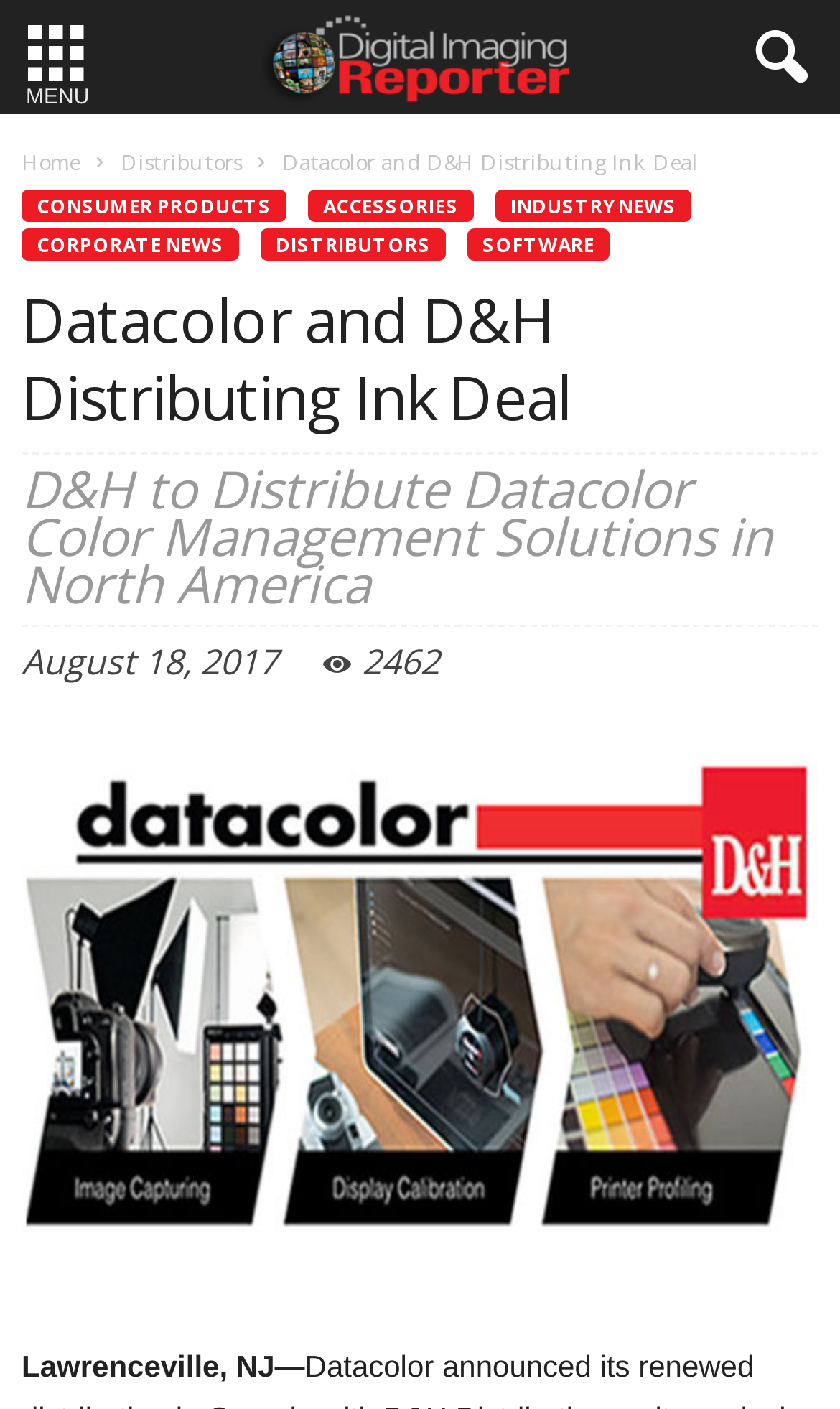Provide a brief response using a word or short phrase to this question:
What is the location mentioned in the article?

Lawrenceville, NJ